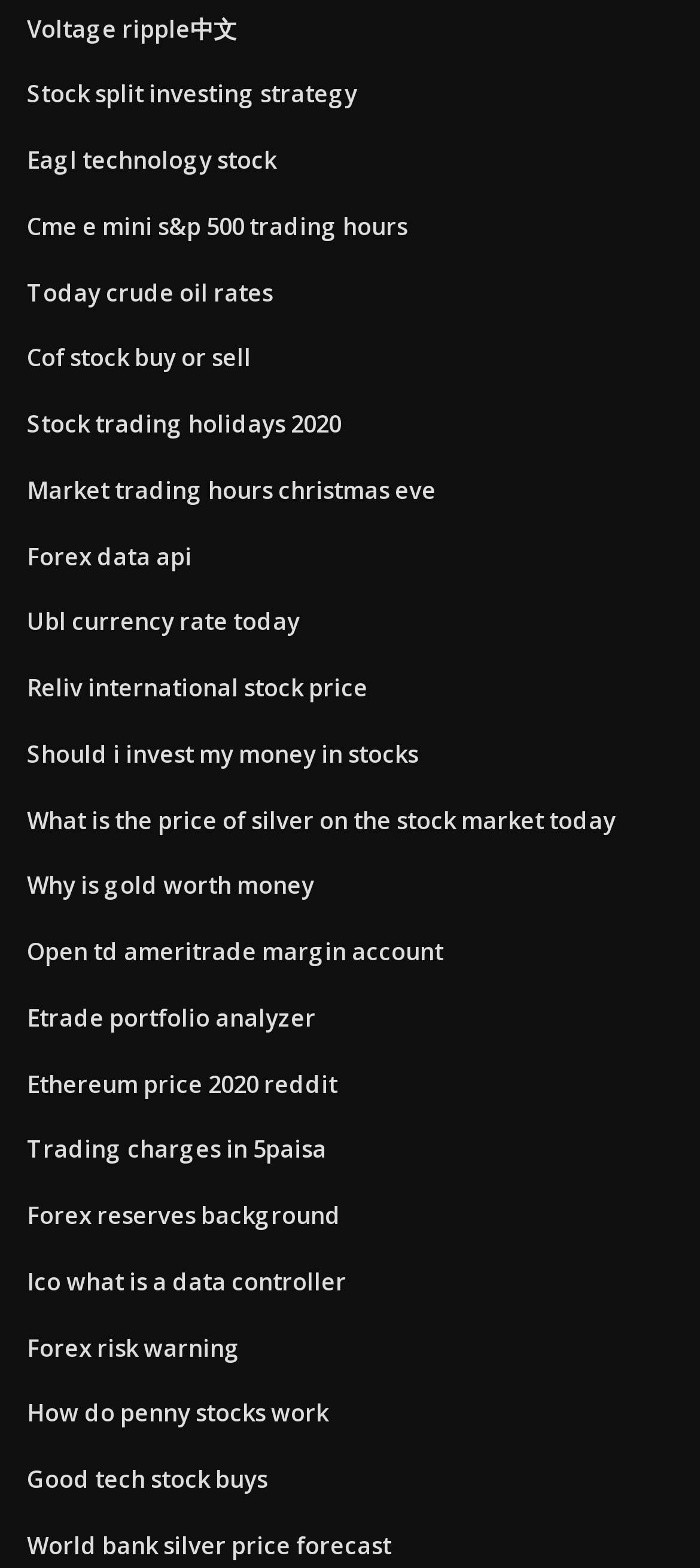Indicate the bounding box coordinates of the clickable region to achieve the following instruction: "Check the price of silver on the stock market today."

[0.038, 0.512, 0.879, 0.533]